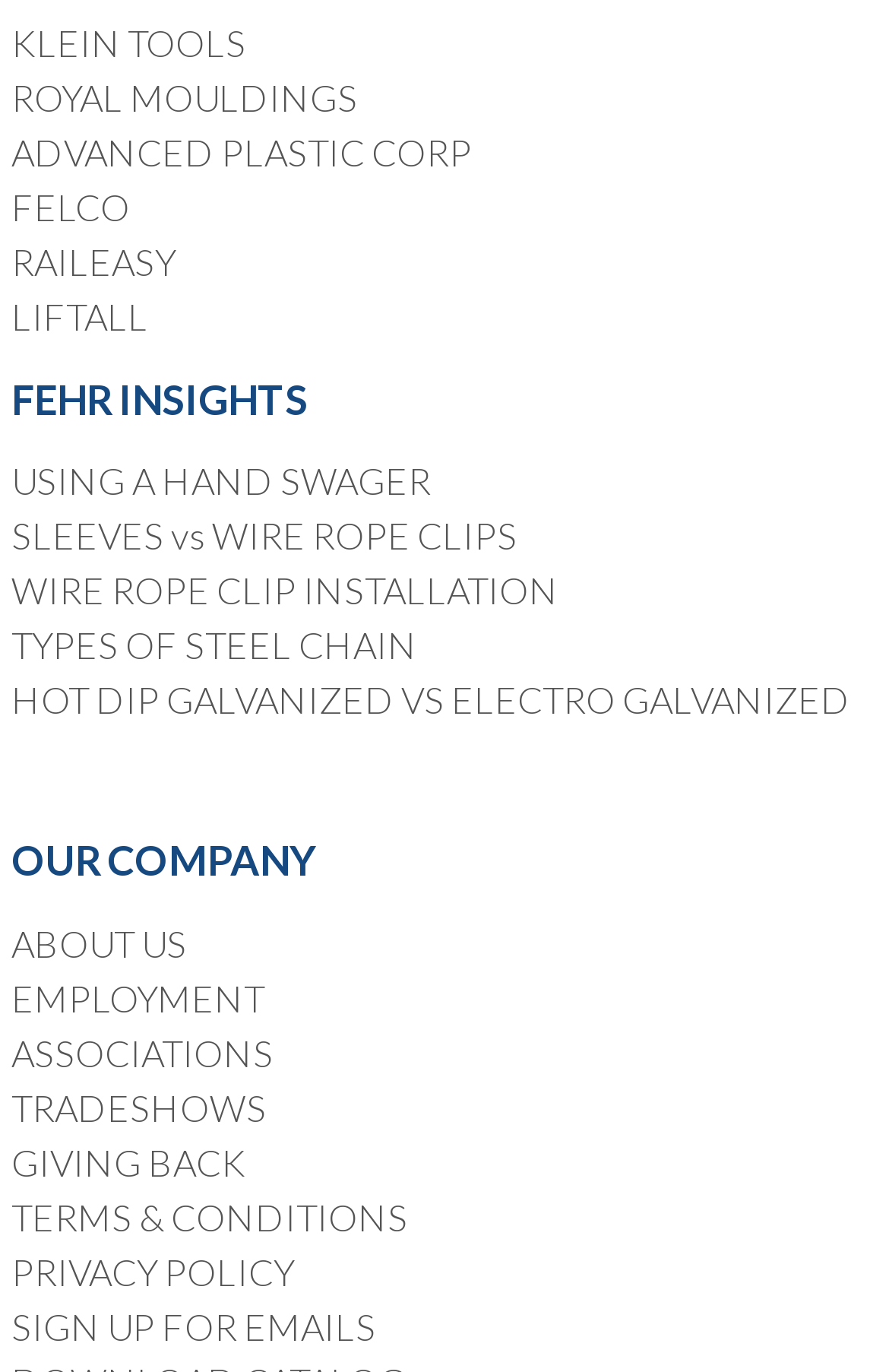Please identify the bounding box coordinates of the element's region that needs to be clicked to fulfill the following instruction: "Learn about WIRE ROPE CLIP INSTALLATION". The bounding box coordinates should consist of four float numbers between 0 and 1, i.e., [left, top, right, bottom].

[0.013, 0.414, 0.628, 0.445]